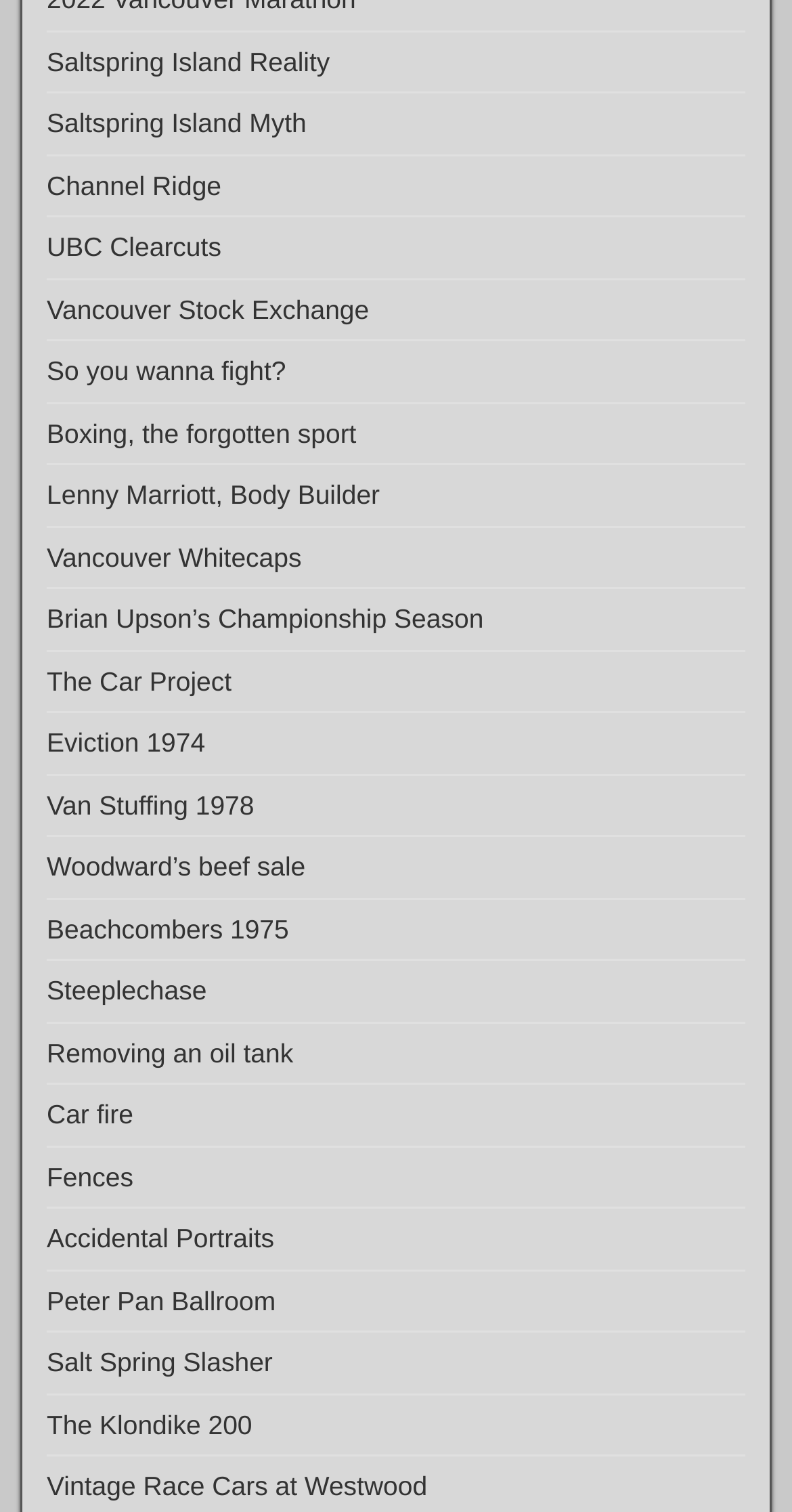Please give a succinct answer to the question in one word or phrase:
Is there a link about a bodybuilder on the webpage?

Yes